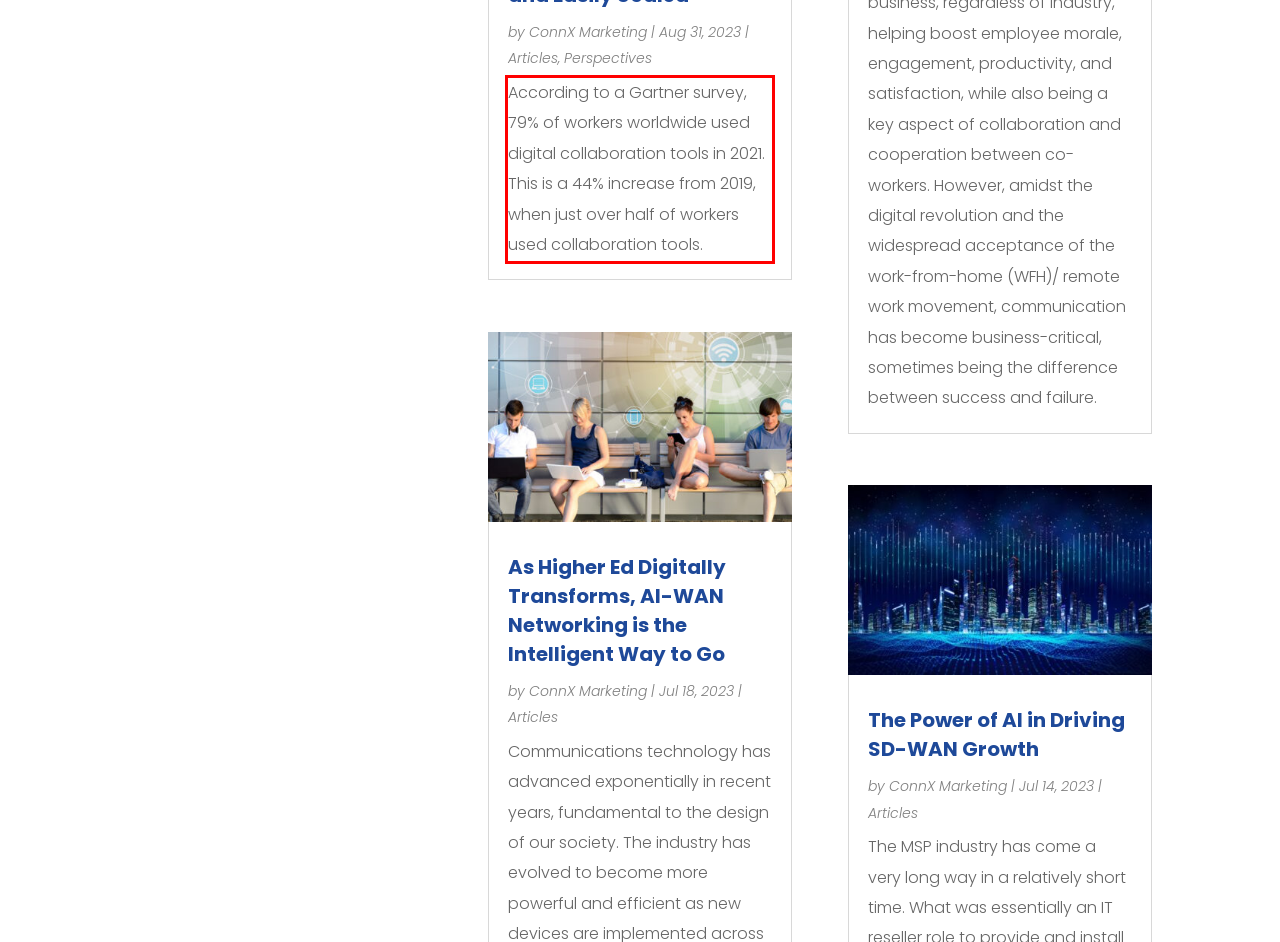Please take the screenshot of the webpage, find the red bounding box, and generate the text content that is within this red bounding box.

According to a Gartner survey, 79% of workers worldwide used digital collaboration tools in 2021. This is a 44% increase from 2019, when just over half of workers used collaboration tools.